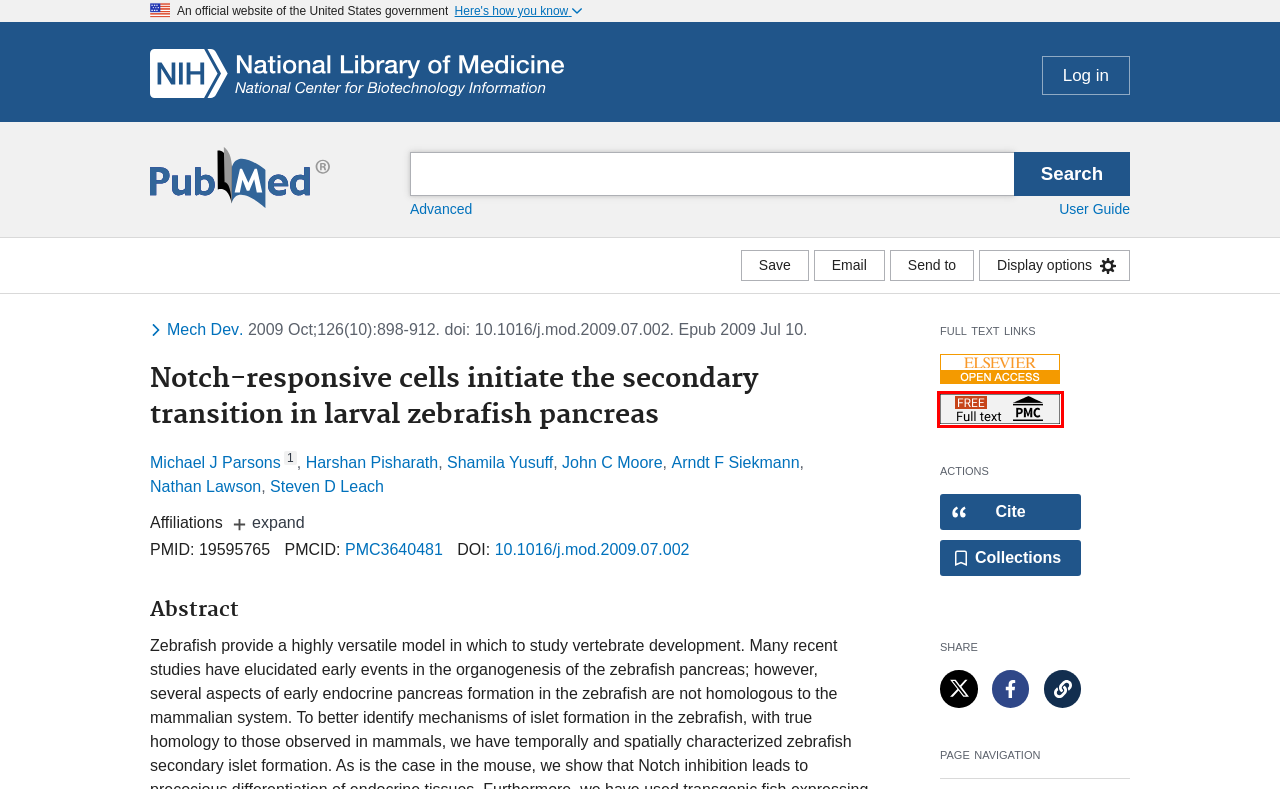Analyze the screenshot of a webpage that features a red rectangle bounding box. Pick the webpage description that best matches the new webpage you would see after clicking on the element within the red bounding box. Here are the candidates:
A. Redirecting
B. Notch-responsive cells initiate the secondary transition in larval zebrafish pancreas - PMC
C. NLM Web Policies
D. Log in / 
    NCBI
E. National Center for Biotechnology Information
F. Gene Links for PubMed (Select 19595765) - Gene - NCBI
G. Protein (RefSeq) Links for PubMed (Select 19595765) - Protein - NCBI
H. Home - PMC - NCBI

B